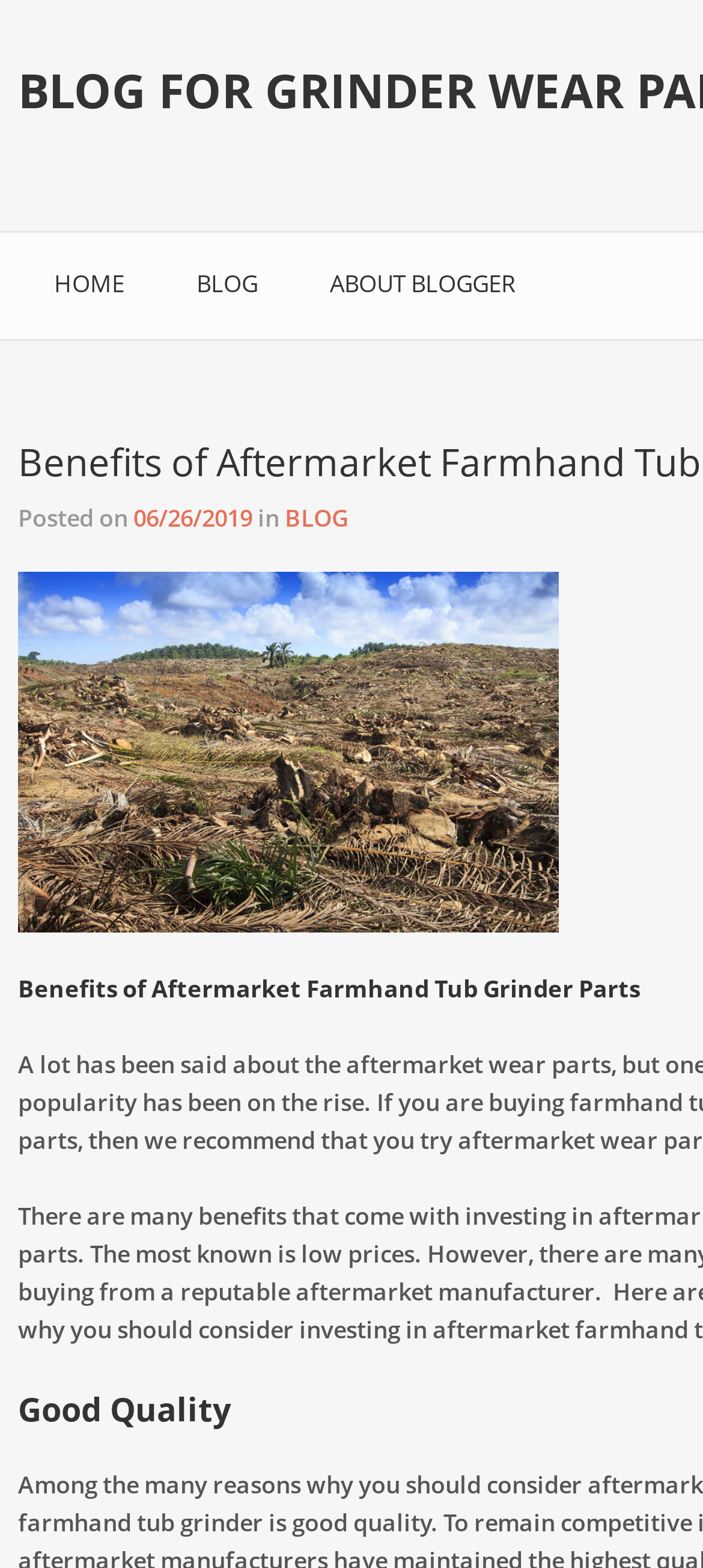Please provide a comprehensive response to the question based on the details in the image: What is the date of the blog post?

I found the date of the blog post by looking at the link '06/26/2019' which is located below the 'Posted on' text.